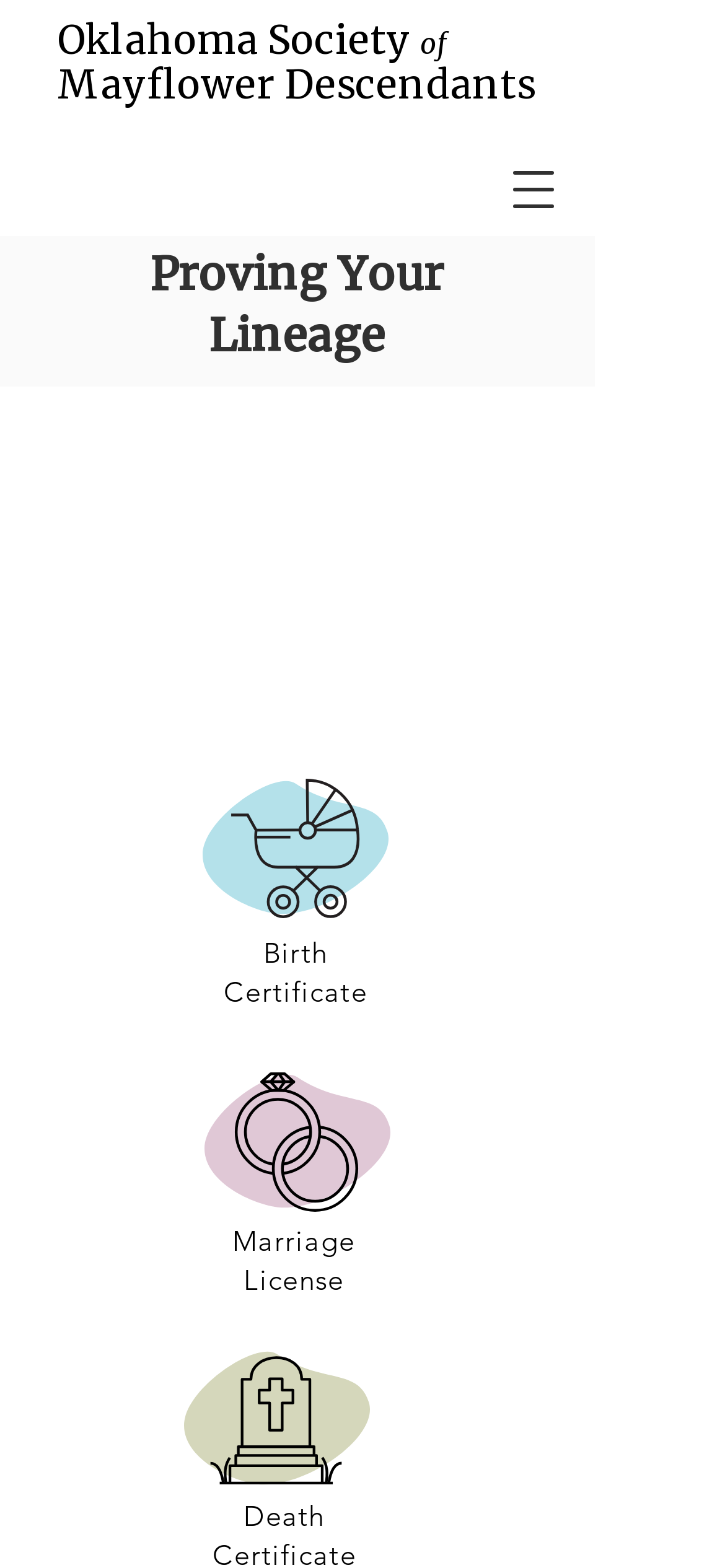Based on the element description: "parent_node: Dutch Defence name="dut"", identify the UI element and provide its bounding box coordinates. Use four float numbers between 0 and 1, [left, top, right, bottom].

None